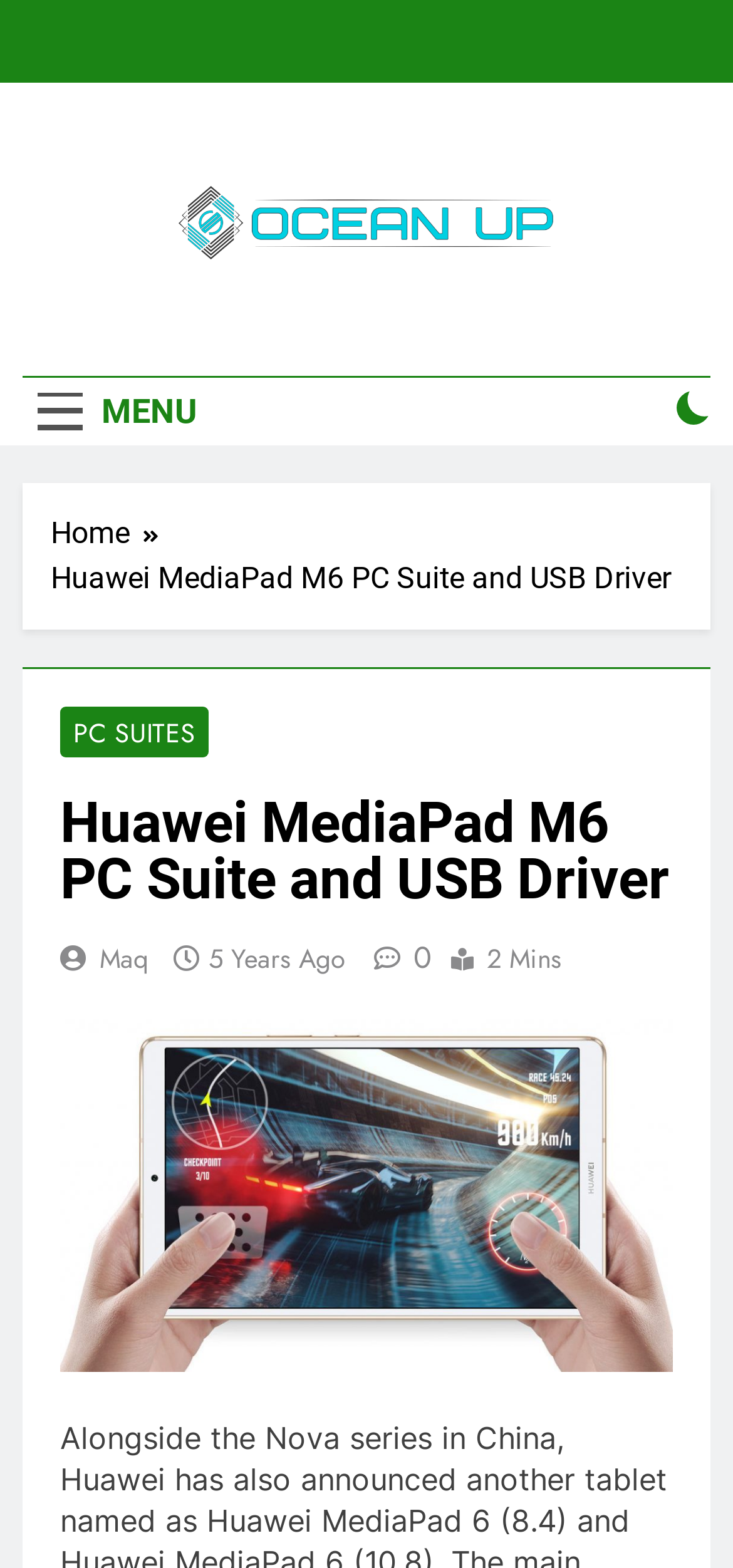Identify the bounding box coordinates for the region to click in order to carry out this instruction: "Click the MENU button". Provide the coordinates using four float numbers between 0 and 1, formatted as [left, top, right, bottom].

[0.031, 0.24, 0.29, 0.284]